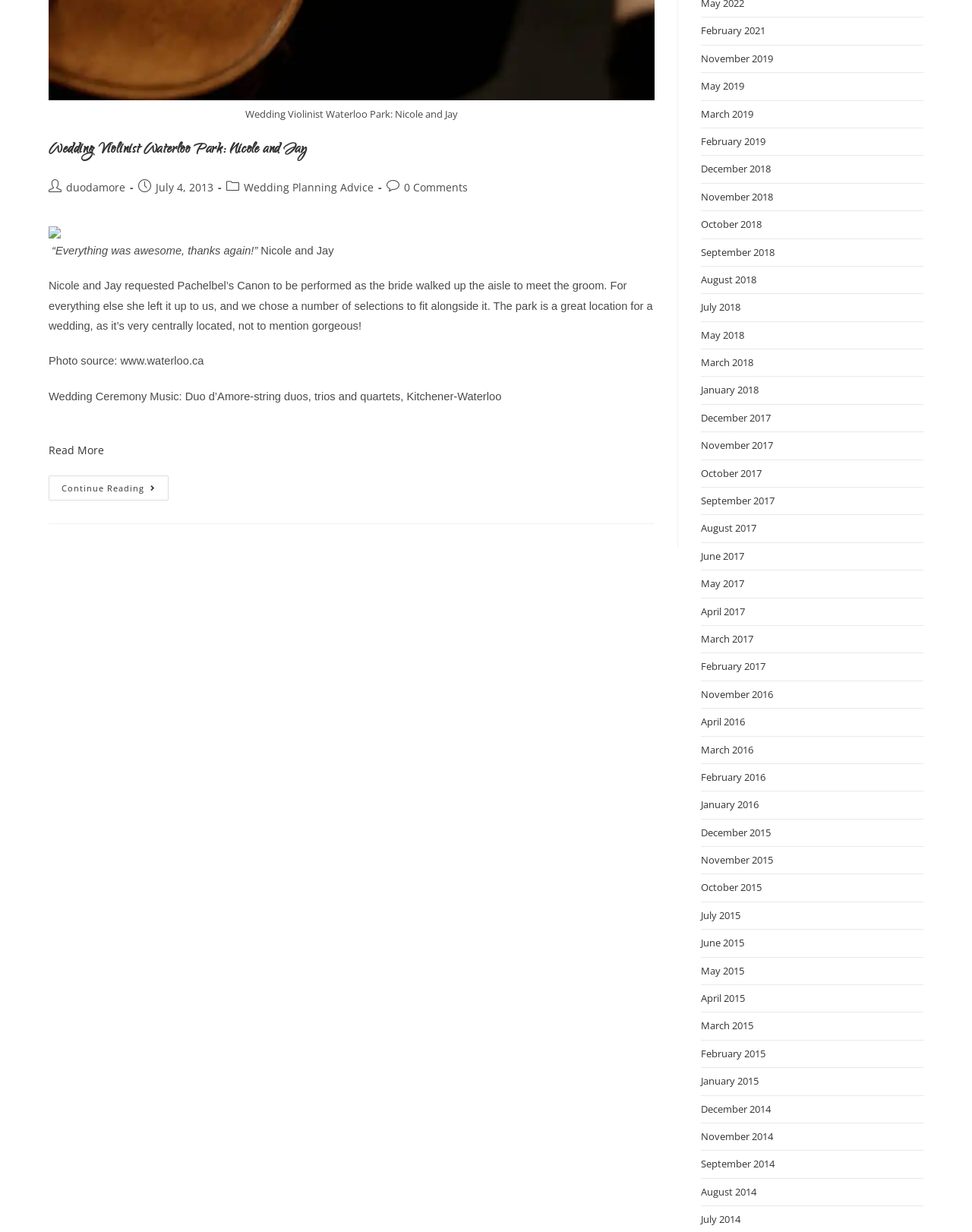Show the bounding box coordinates of the region that should be clicked to follow the instruction: "Read more about the wedding ceremony music."

[0.05, 0.36, 0.107, 0.371]